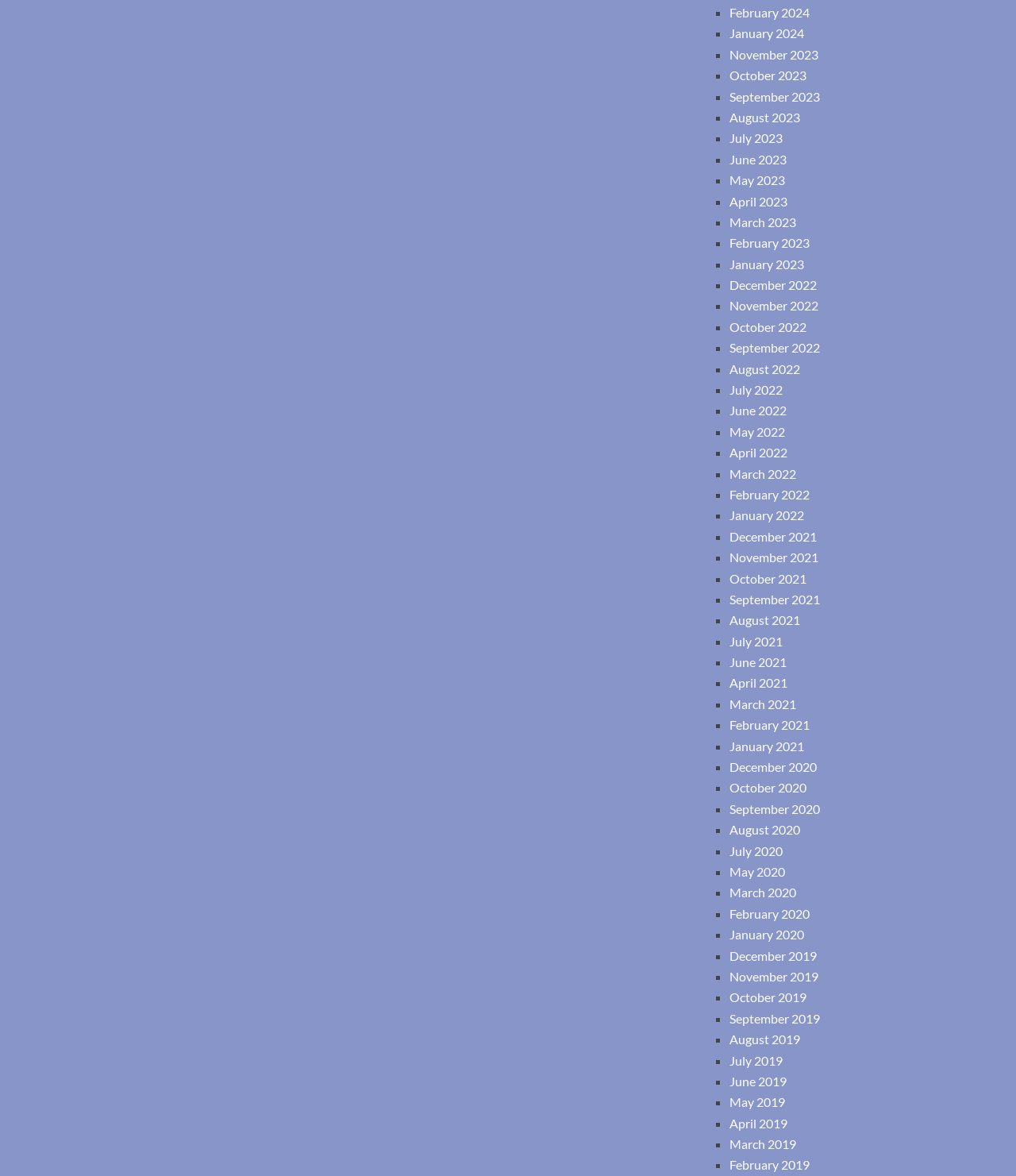Determine the coordinates of the bounding box that should be clicked to complete the instruction: "Click on February 2024". The coordinates should be represented by four float numbers between 0 and 1: [left, top, right, bottom].

[0.718, 0.004, 0.797, 0.017]